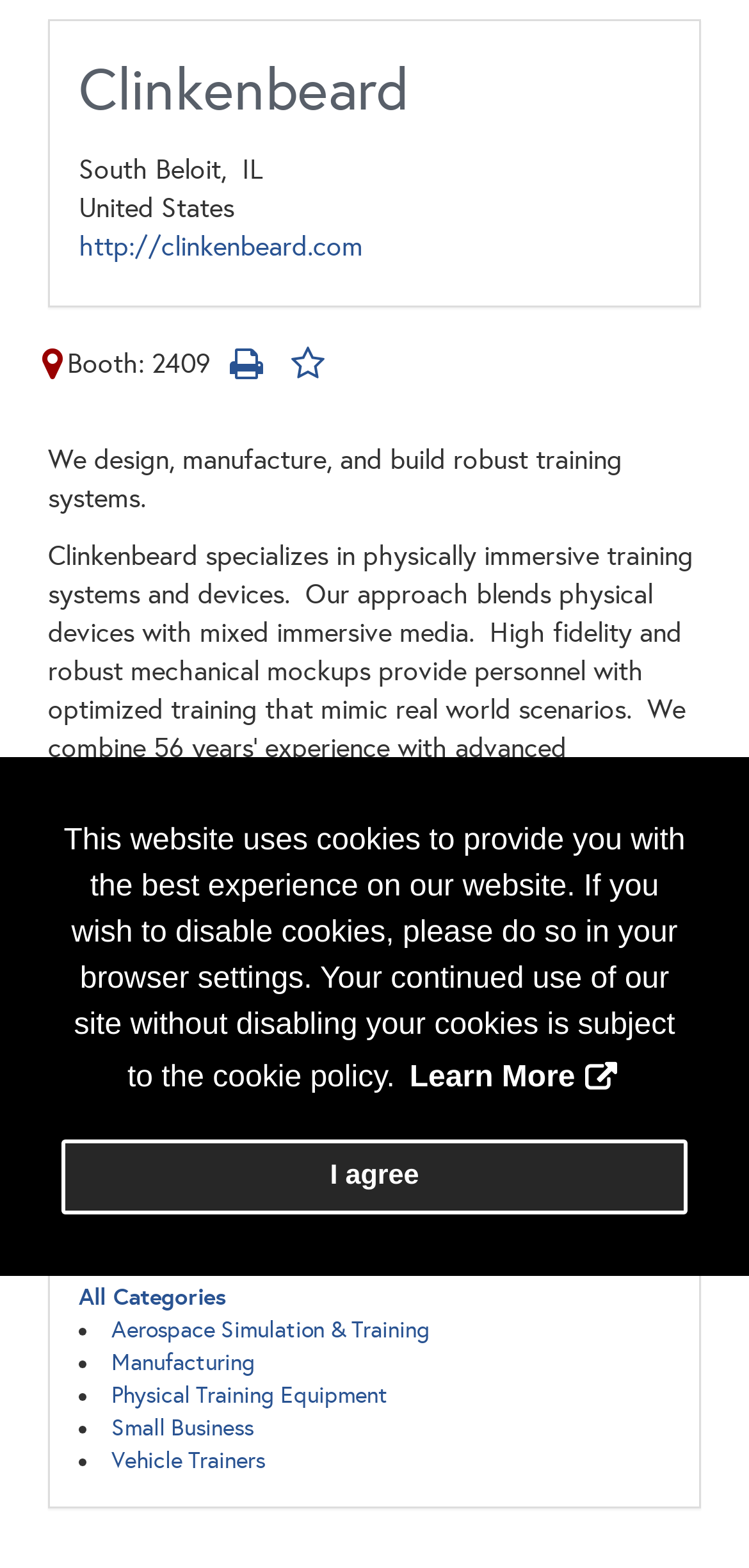Please identify the bounding box coordinates of the element's region that needs to be clicked to fulfill the following instruction: "map it". The bounding box coordinates should consist of four float numbers between 0 and 1, i.e., [left, top, right, bottom].

[0.051, 0.222, 0.09, 0.243]